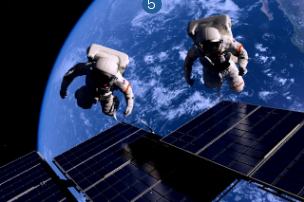Provide a thorough description of what you see in the image.

The image depicts two astronauts performing a spacewalk, floating gracefully above the Earth in a breathtaking view of our planet. They are situated near what appears to be solar panels, likely part of a spacecraft or space station, reflecting the significance of renewable energy even in space exploration. The backdrop showcases a vibrant blue and green Earth, emphasizing the vastness of space and the fragile beauty of our home planet. This scene captures the essence of human ingenuity and the quest for knowledge as we venture into the cosmos, perfectly relating to the theme of "Space Travel on the Horizon: What’s Next for Humanity?"